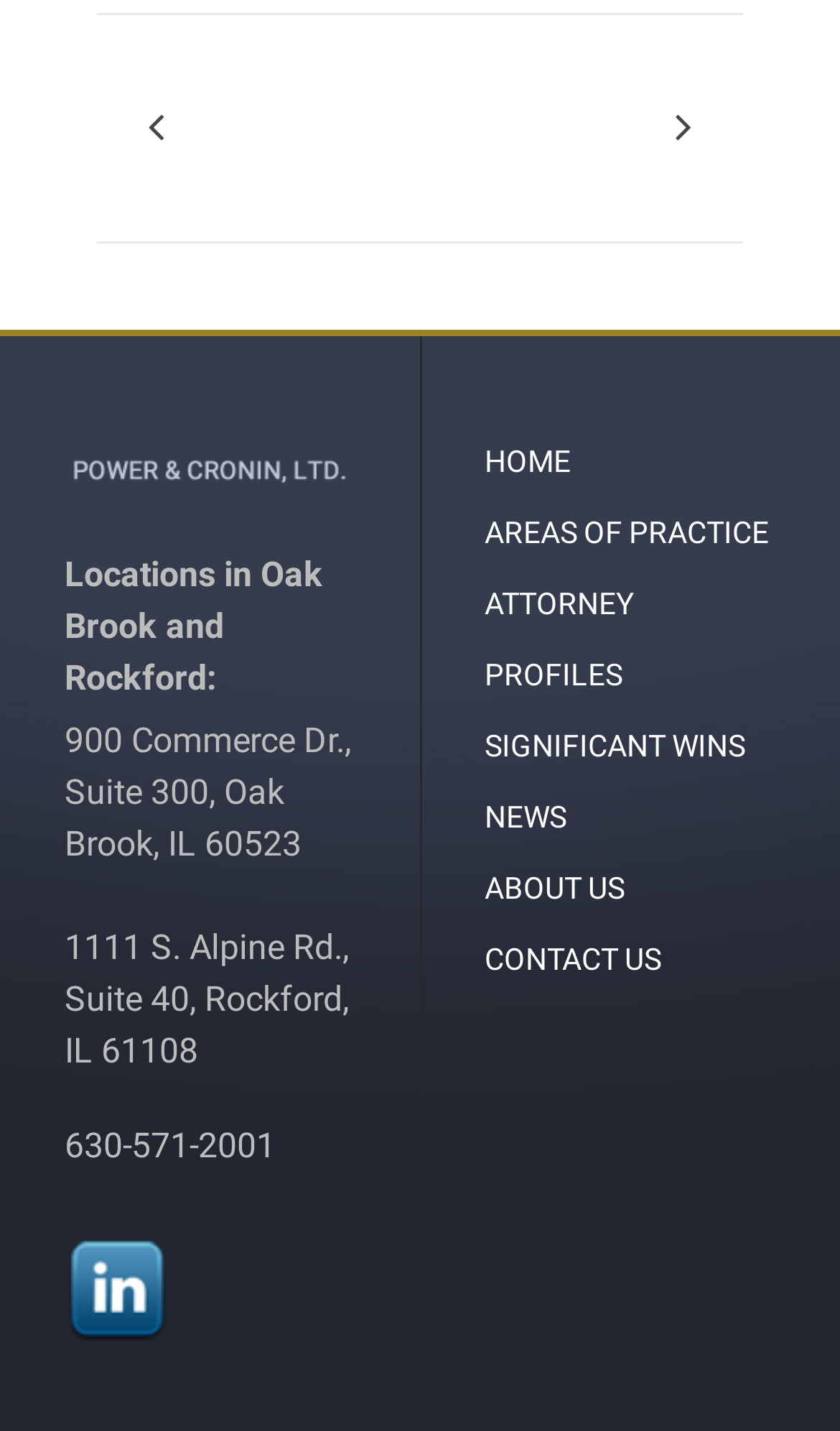Identify the bounding box coordinates for the element that needs to be clicked to fulfill this instruction: "Contact us". Provide the coordinates in the format of four float numbers between 0 and 1: [left, top, right, bottom].

[0.577, 0.658, 0.787, 0.682]